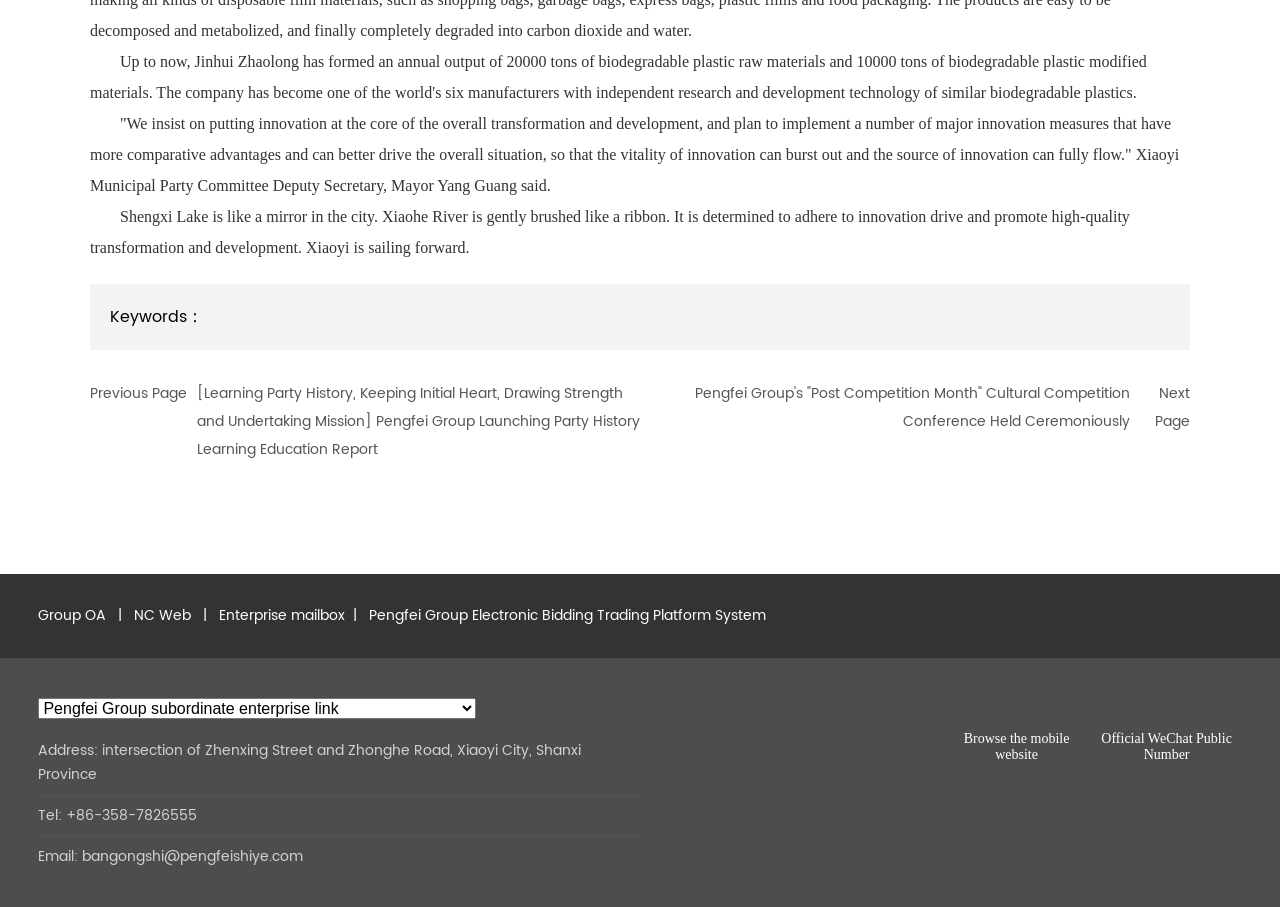Pinpoint the bounding box coordinates of the element that must be clicked to accomplish the following instruction: "Visit the 'Learning Party History, Keeping Initial Heart, Drawing Strength and Undertaking Mission' page". The coordinates should be in the format of four float numbers between 0 and 1, i.e., [left, top, right, bottom].

[0.154, 0.421, 0.5, 0.508]